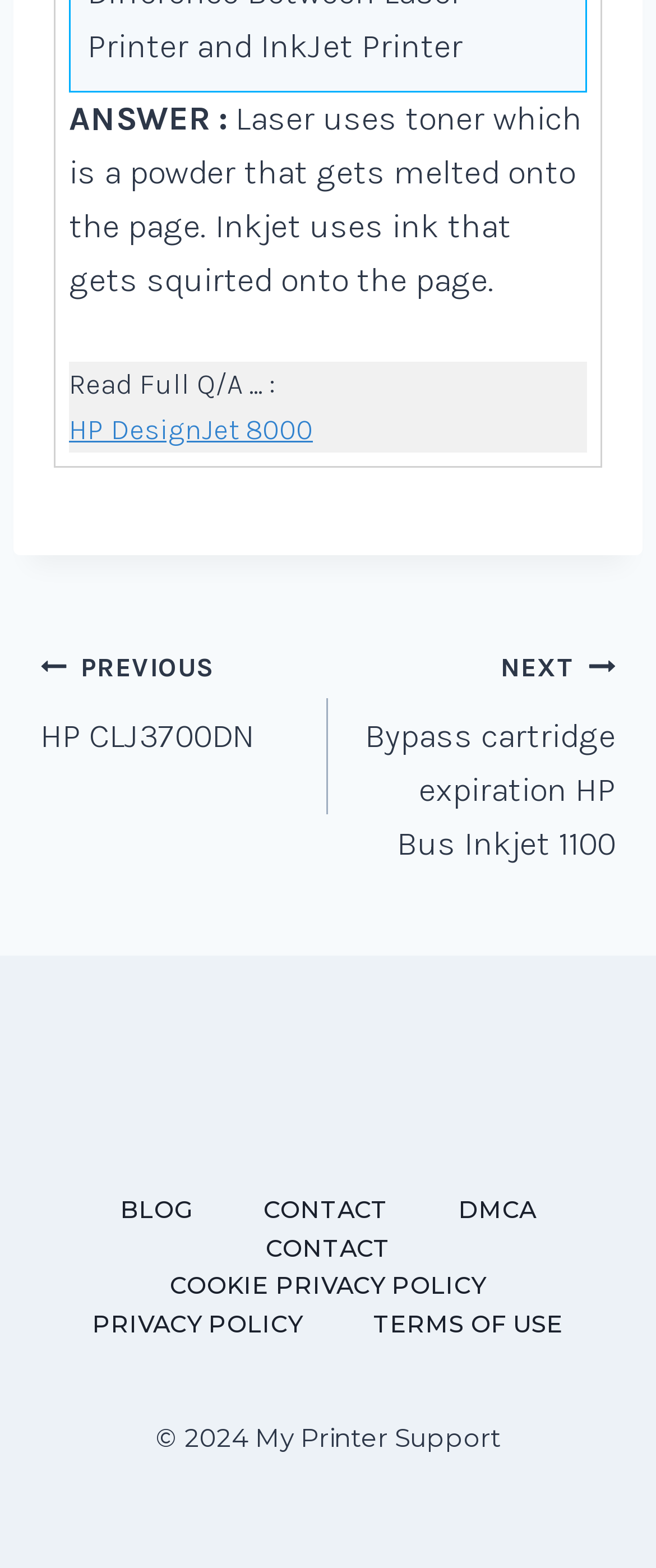Identify the bounding box coordinates of the area that should be clicked in order to complete the given instruction: "Go to next post". The bounding box coordinates should be four float numbers between 0 and 1, i.e., [left, top, right, bottom].

[0.5, 0.408, 0.938, 0.556]